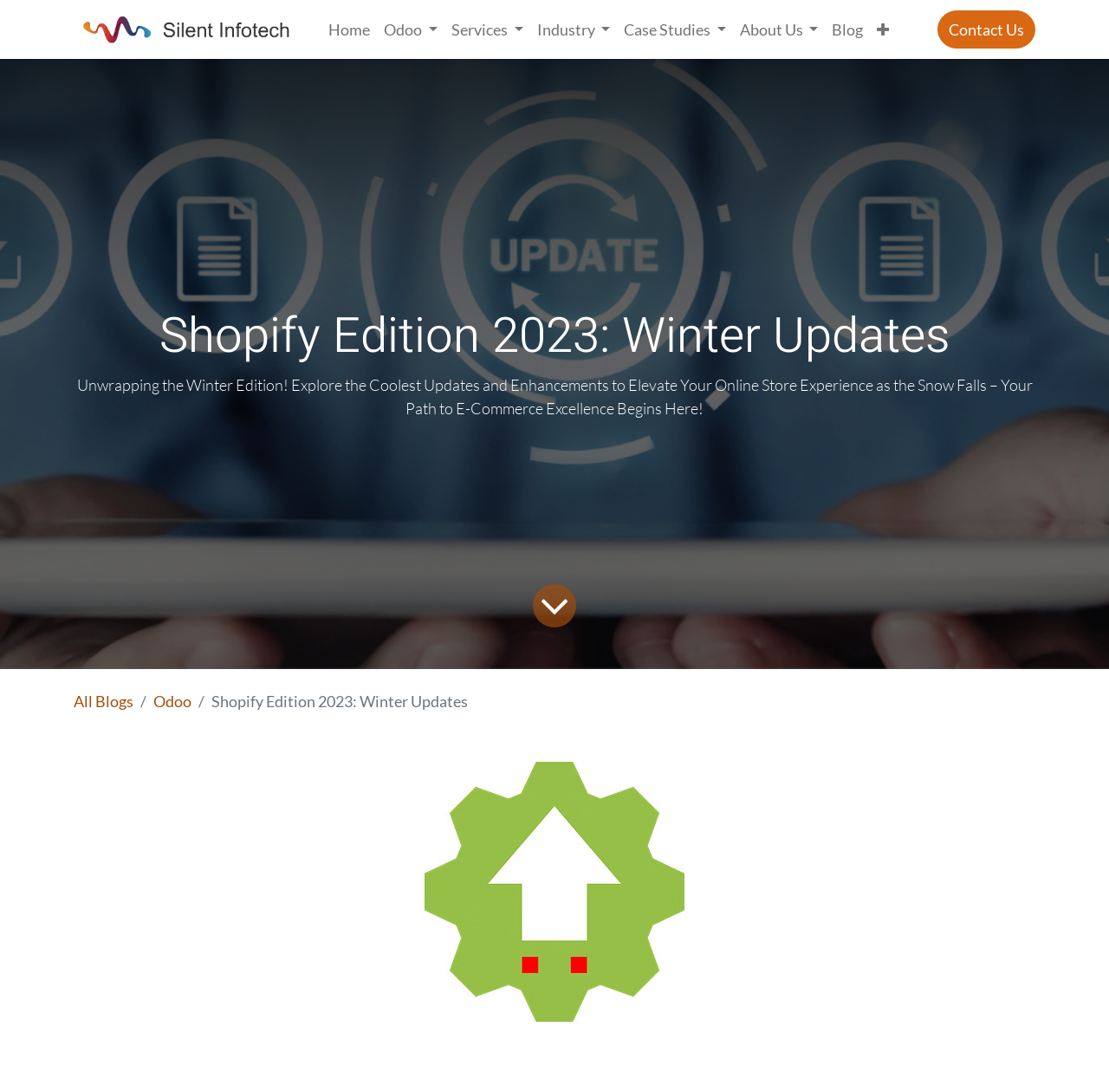Respond to the following query with just one word or a short phrase: 
What is the purpose of the button with the icon ''?

Menu expansion